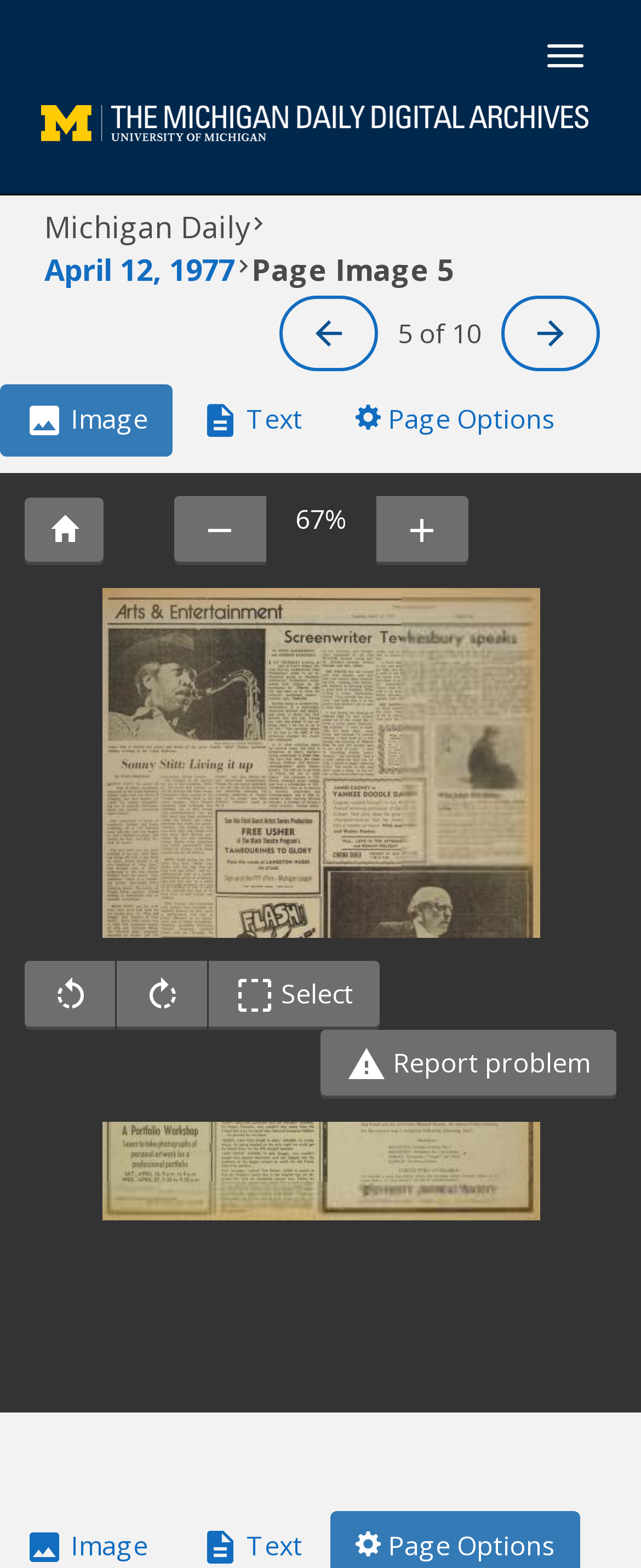Give the bounding box coordinates for the element described as: "parent_node: Toggle navigation".

[0.026, 0.061, 0.957, 0.113]